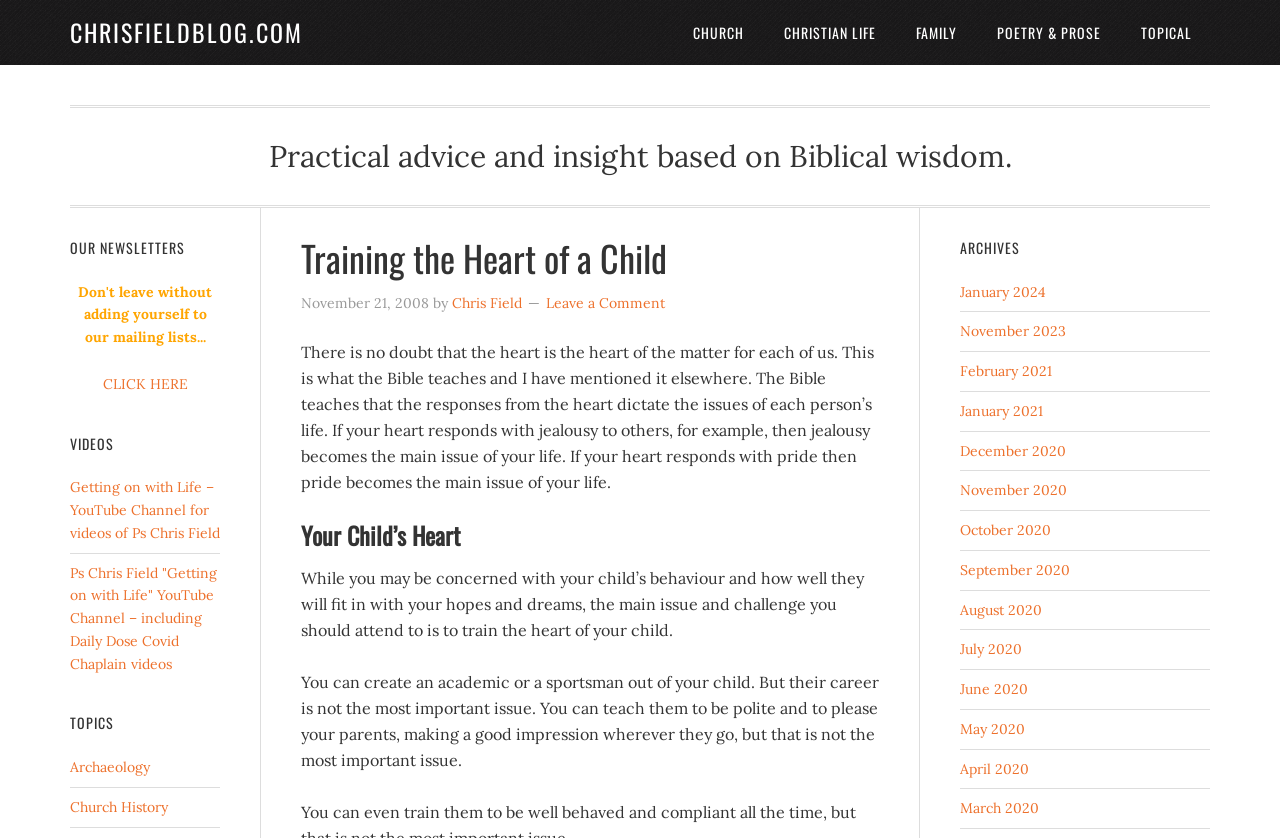What is the date of the blog post?
Can you provide an in-depth and detailed response to the question?

The date of the blog post can be found by looking at the time element which contains the text 'November 21, 2008'. This element is located near the heading 'Training the Heart of a Child' and is likely to be the date of the blog post.